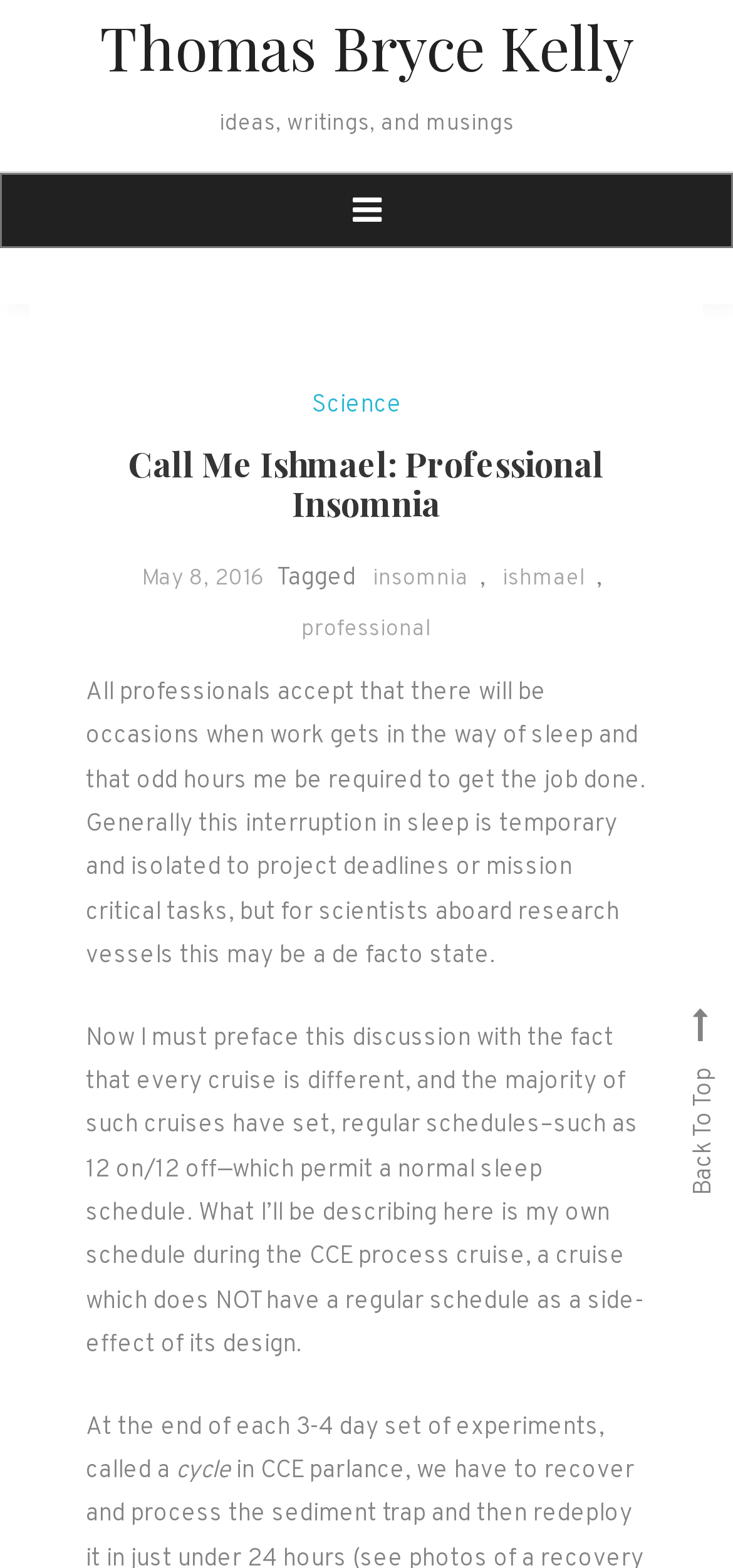Carefully examine the image and provide an in-depth answer to the question: What is the context of the author's insomnia?

The context of the author's insomnia is mentioned in the text, which describes the author's experiences working on a research vessel. The text explains that the author's sleep schedule is disrupted due to the demands of working on the vessel, leading to insomnia.